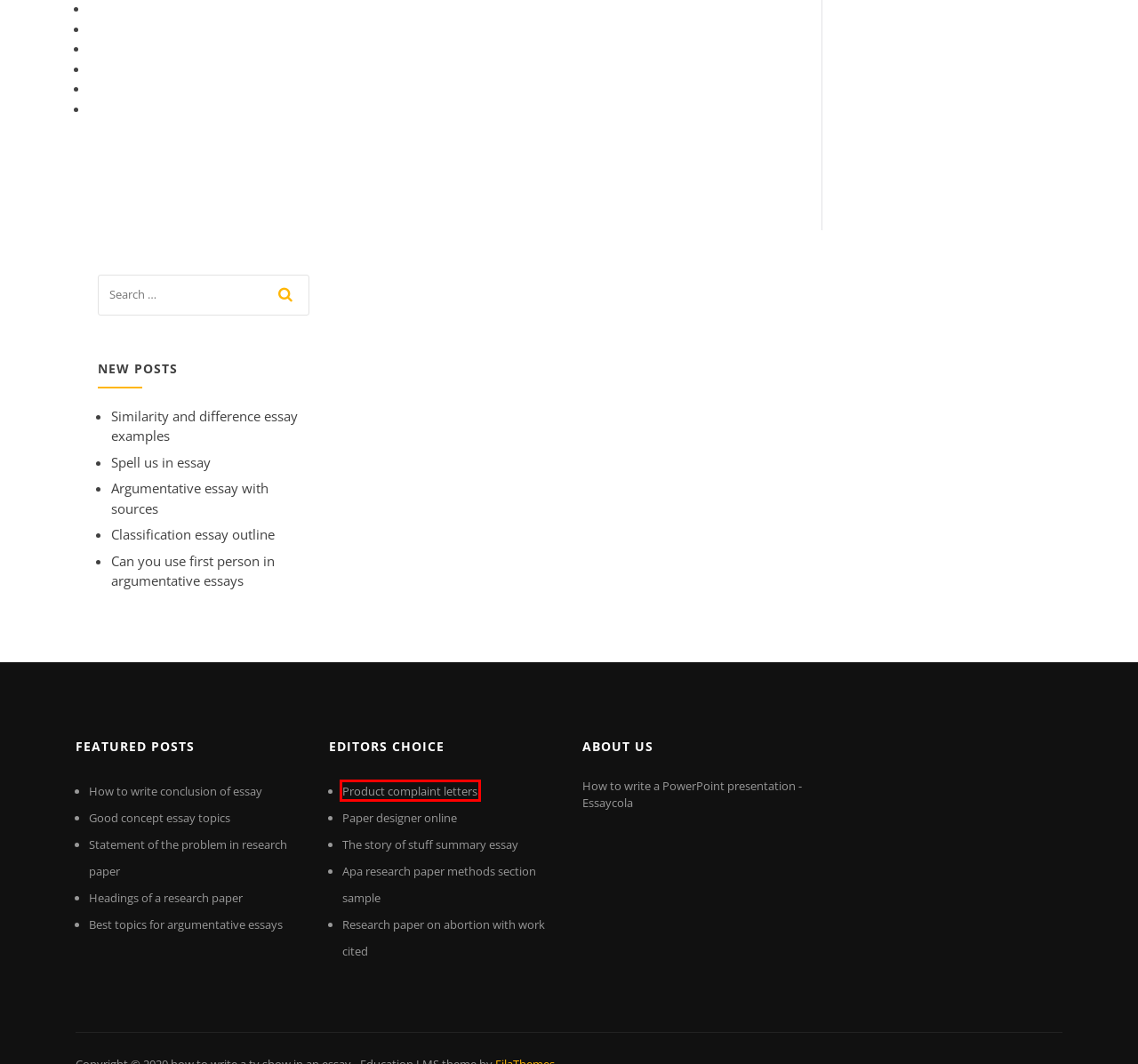Examine the screenshot of the webpage, noting the red bounding box around a UI element. Pick the webpage description that best matches the new page after the element in the red bounding box is clicked. Here are the candidates:
A. Statement of the problem in research paper ghshx
B. Similarity and difference essay examples hvadm
C. Spell us in essay osdls
D. Classification essay outline asnai
E. Research paper on abortion with work cited rbqau
F. Paper designer online cvssi
G. Argumentative essay with sources uvgnd
H. Product complaint letters lvsxs

H